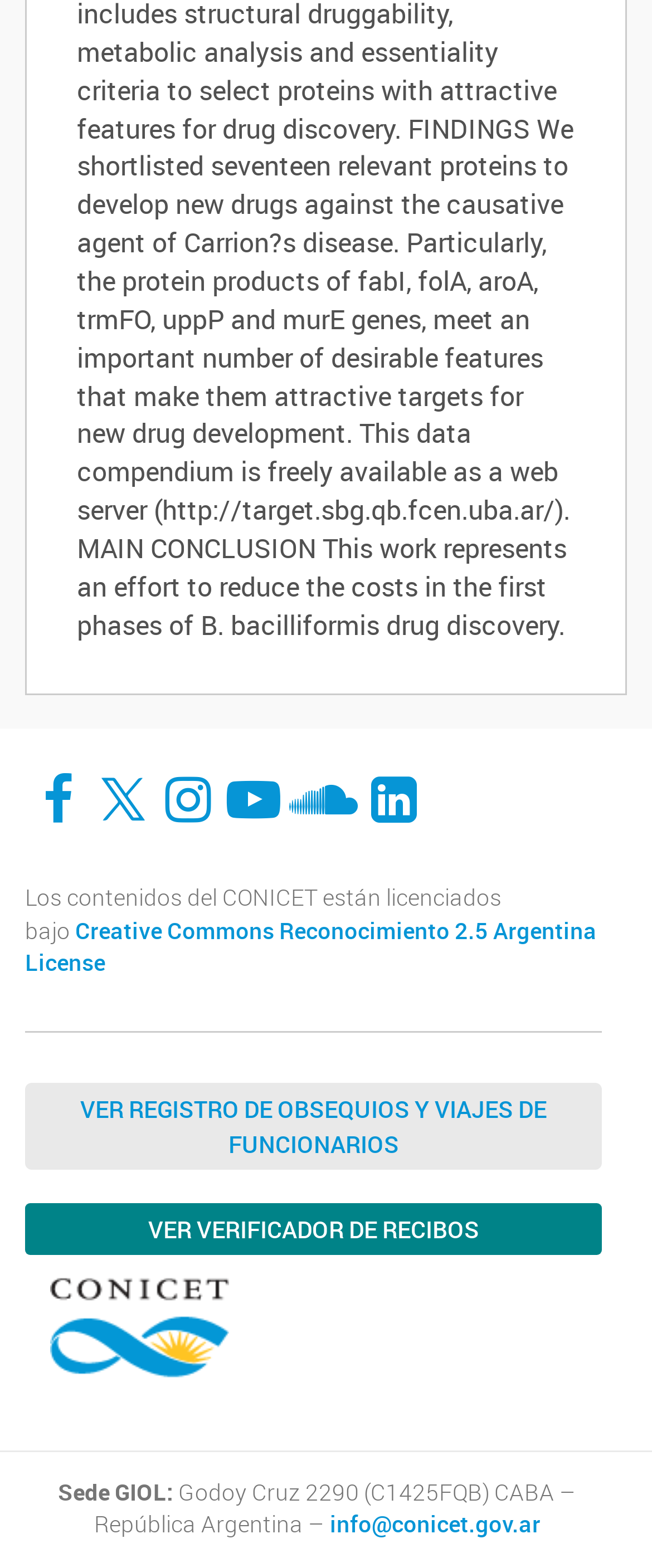Please find the bounding box coordinates in the format (top-left x, top-left y, bottom-right x, bottom-right y) for the given element description. Ensure the coordinates are floating point numbers between 0 and 1. Description: Ver verificador de recibos

[0.038, 0.767, 0.923, 0.8]